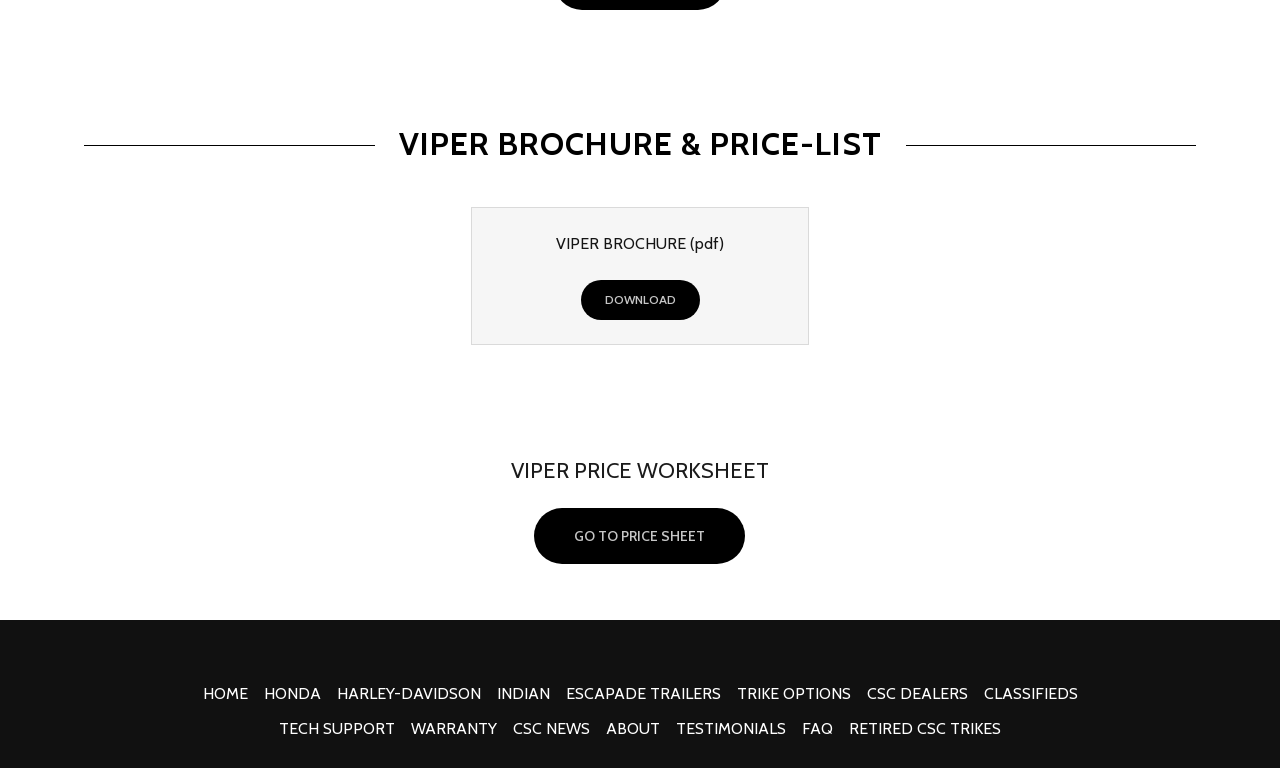What is the purpose of the 'DOWNLOAD' link?
Based on the image, give a one-word or short phrase answer.

To download a PDF